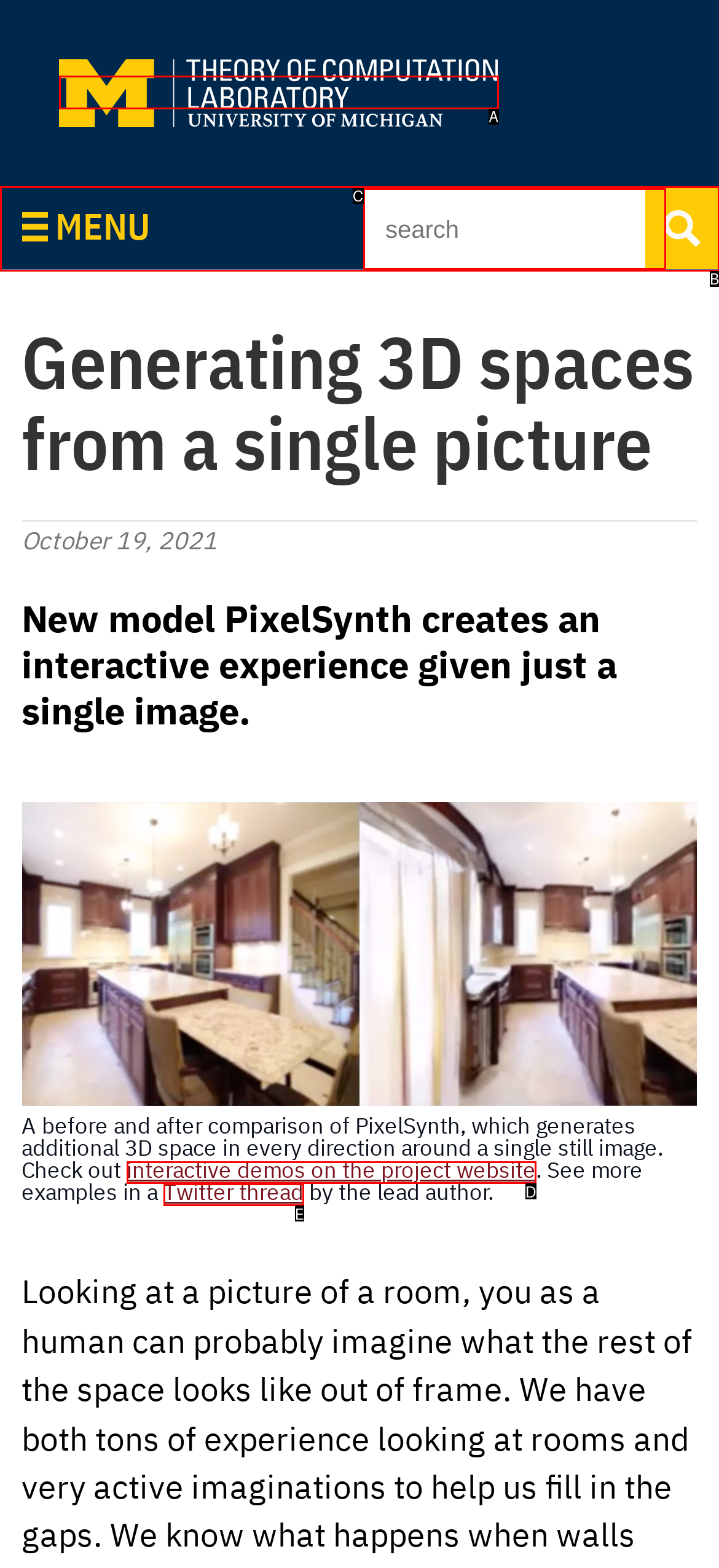Point out the option that aligns with the description: Twitter thread
Provide the letter of the corresponding choice directly.

E